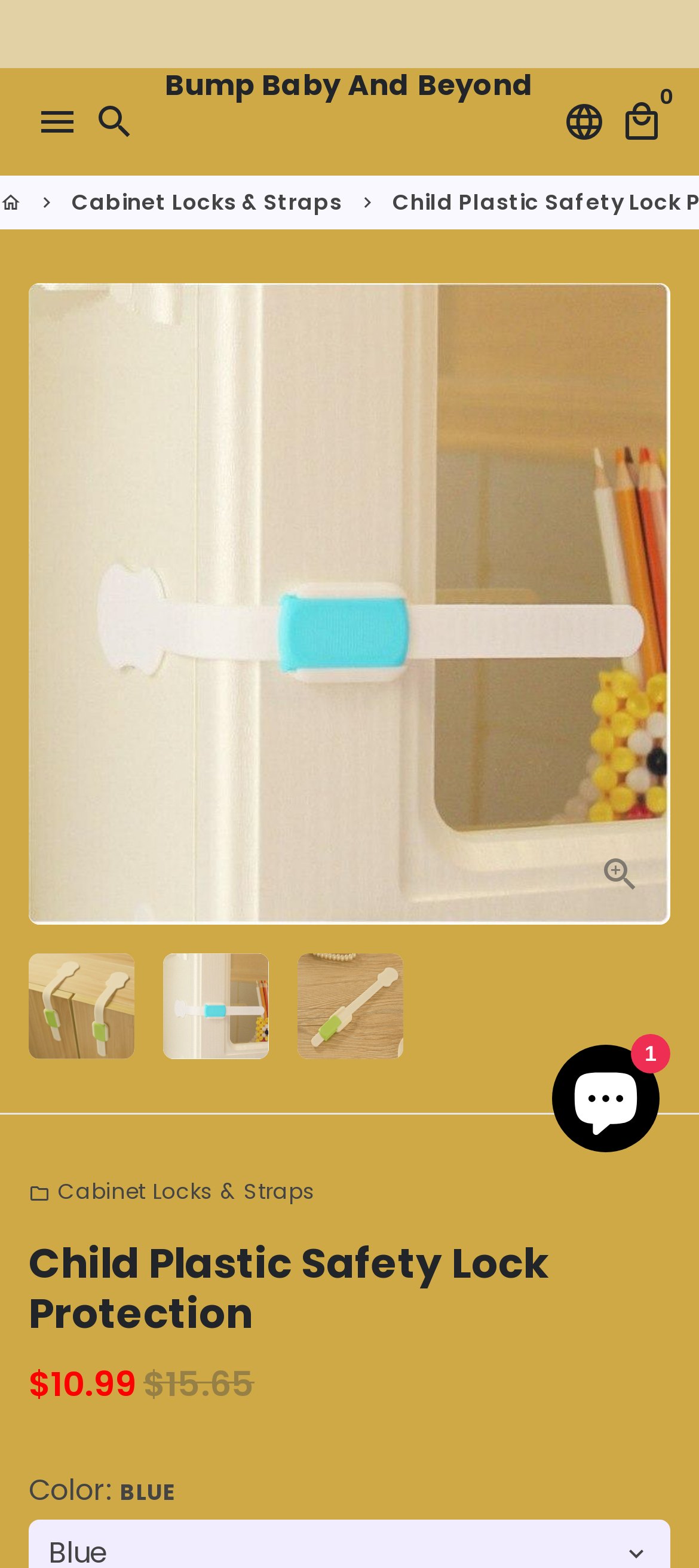Please pinpoint the bounding box coordinates for the region I should click to adhere to this instruction: "read about Concrete Floors".

None